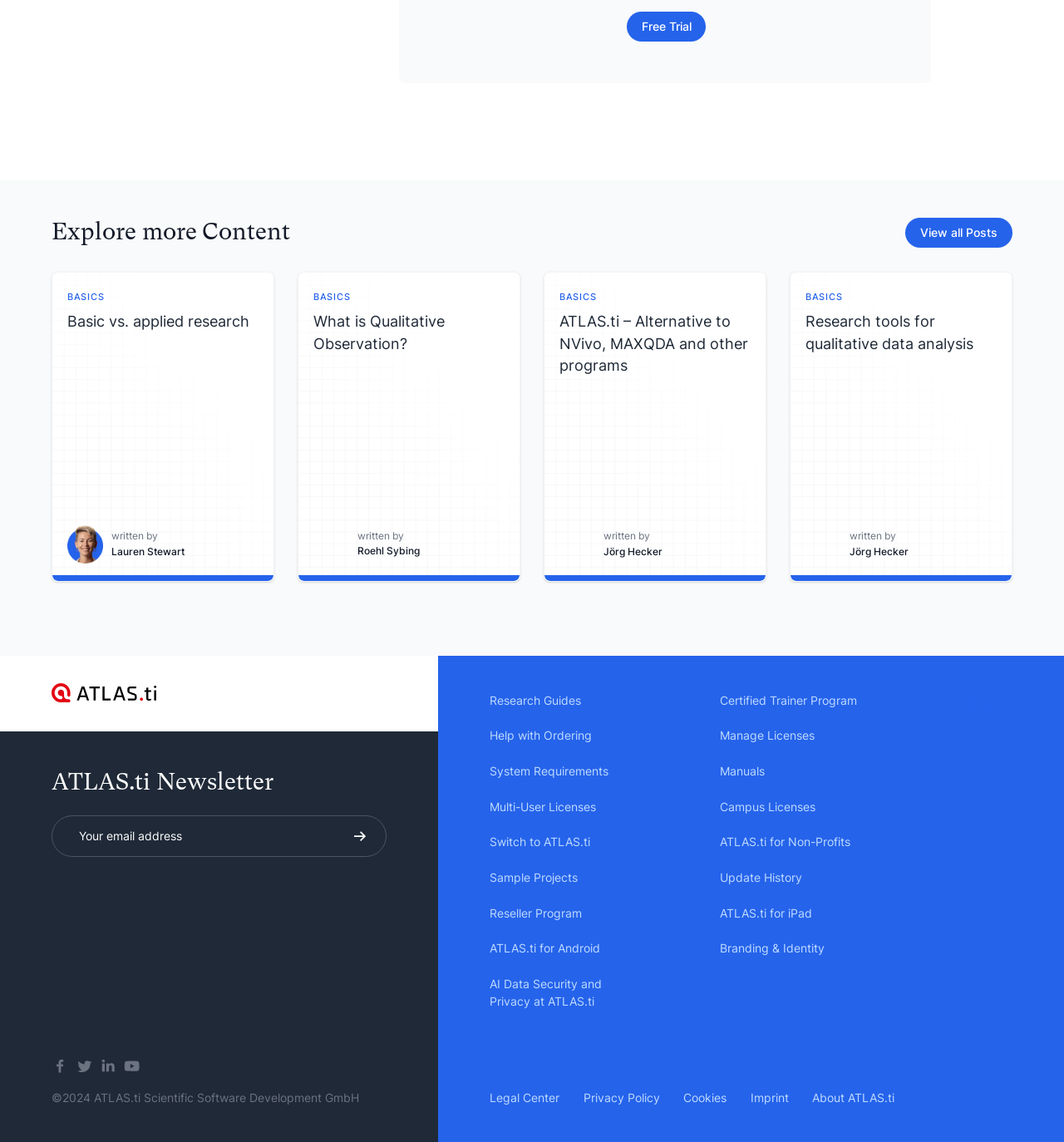How many images are there in the 'Explore more Content' section?
Look at the screenshot and respond with a single word or phrase.

4